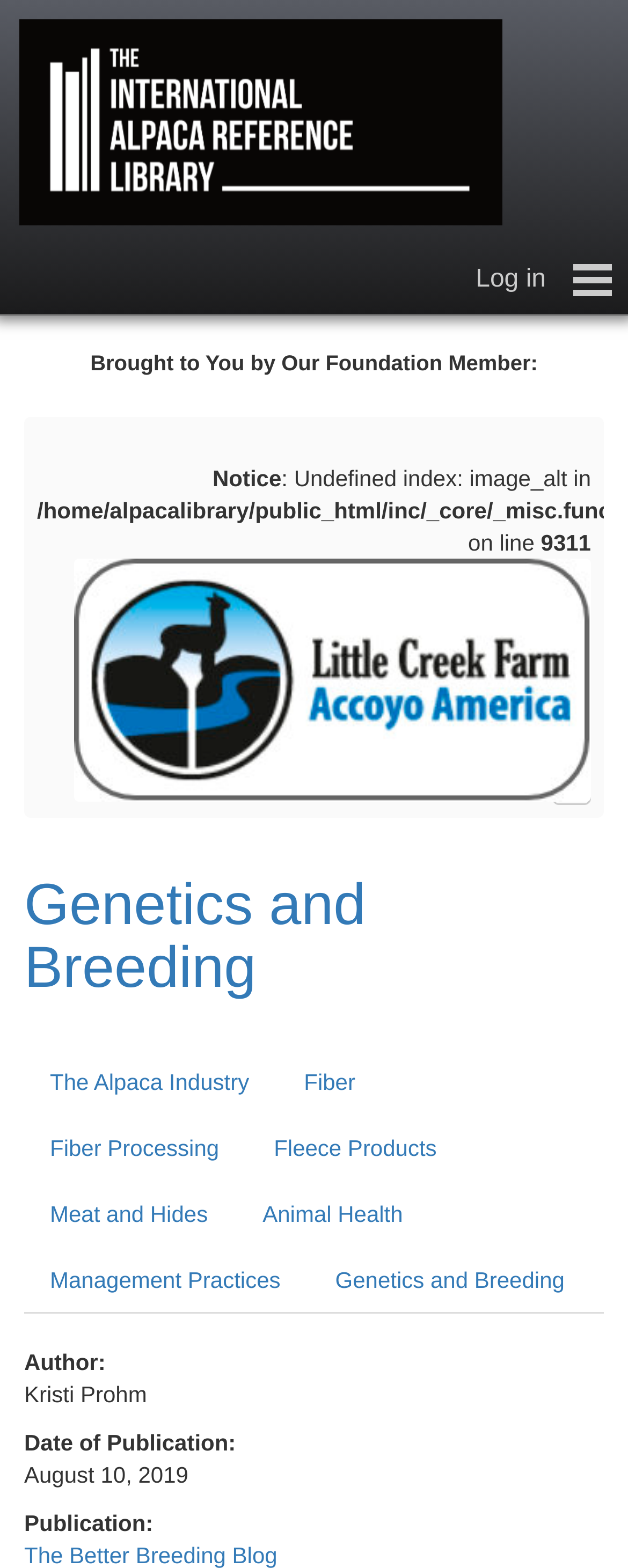Refer to the image and provide an in-depth answer to the question: 
How many links are there in the main menu?

I counted the number of links in the main menu by looking at the links starting from 'Home' to 'Contact' and found a total of 11 links.